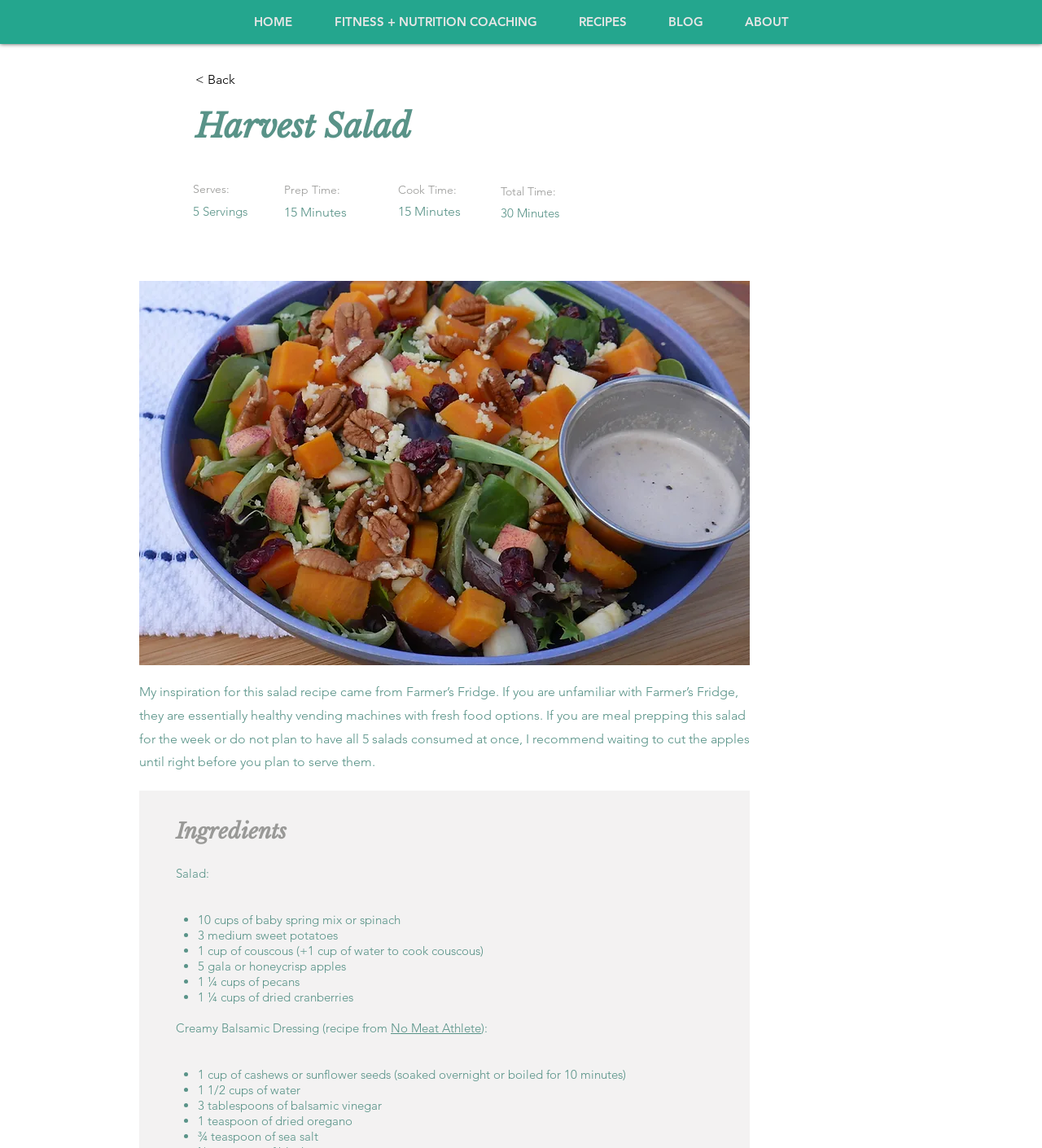Identify the bounding box of the HTML element described here: "HOME". Provide the coordinates as four float numbers between 0 and 1: [left, top, right, bottom].

[0.223, 0.001, 0.301, 0.037]